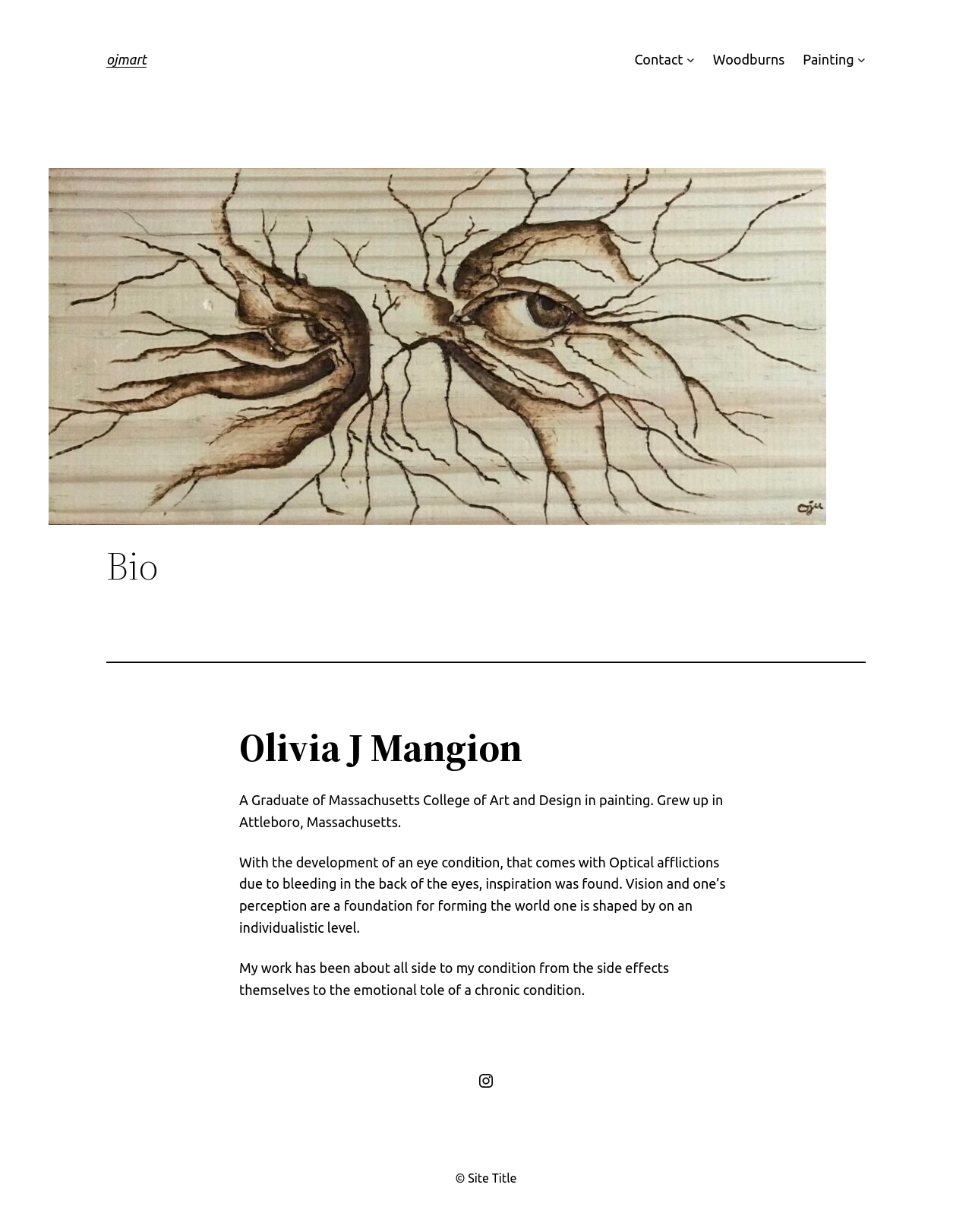What is the layout of the webpage? Analyze the screenshot and reply with just one word or a short phrase.

Header, main content, and footer